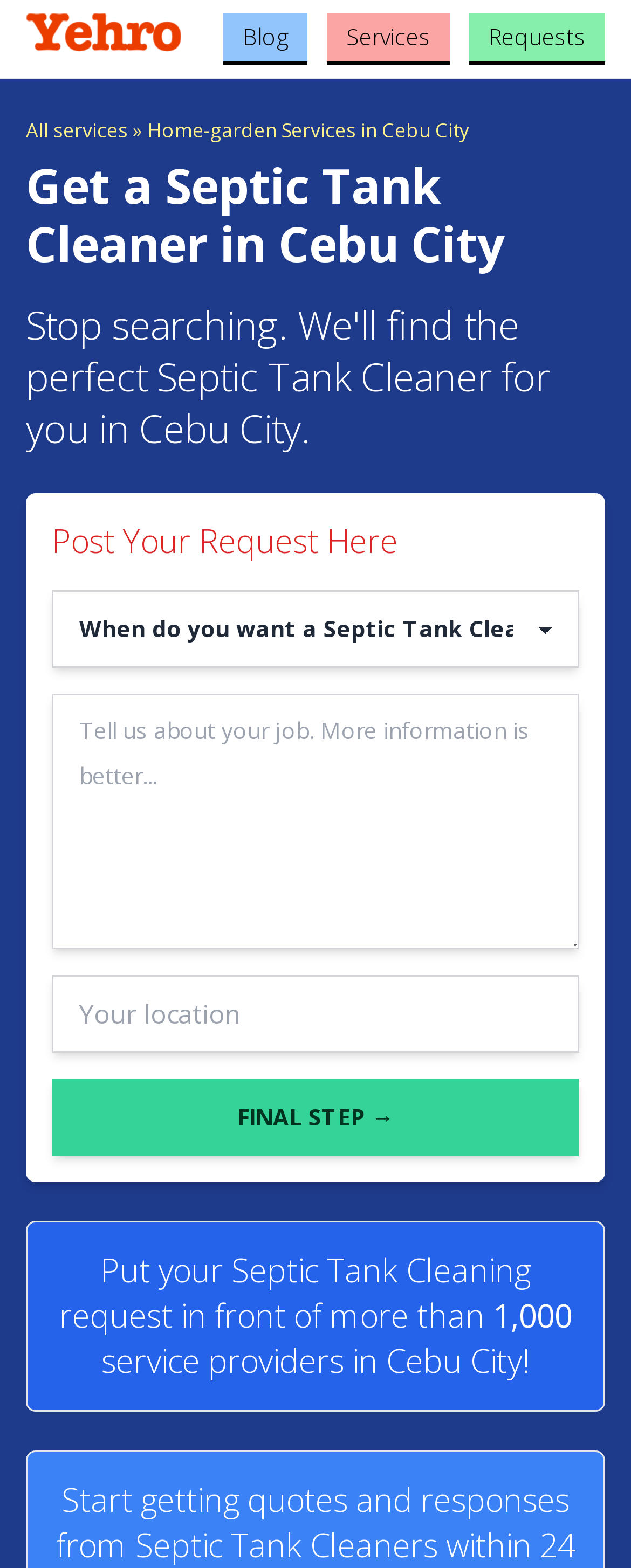Identify the bounding box coordinates for the UI element mentioned here: "Talend". Provide the coordinates as four float values between 0 and 1, i.e., [left, top, right, bottom].

None